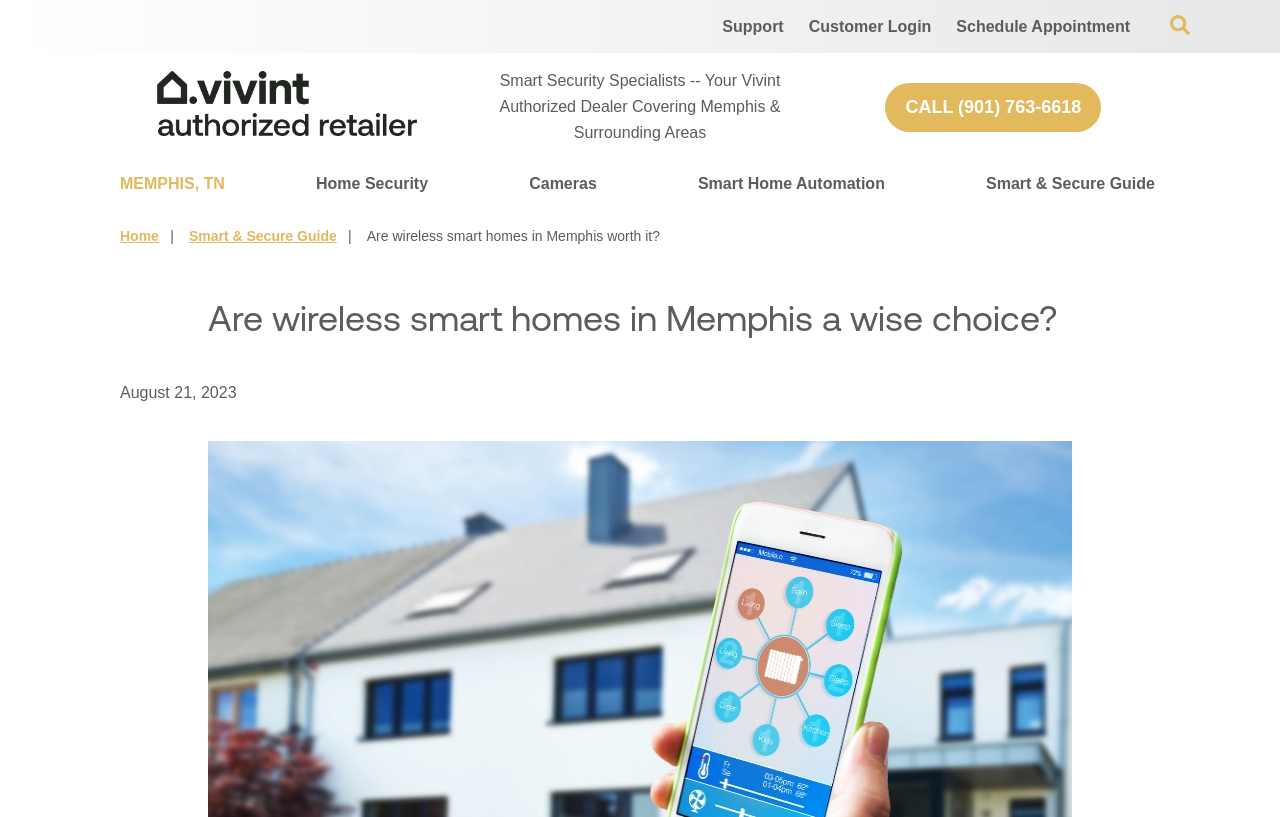Answer the question in one word or a short phrase:
What is the date mentioned on the webpage?

August 21, 2023